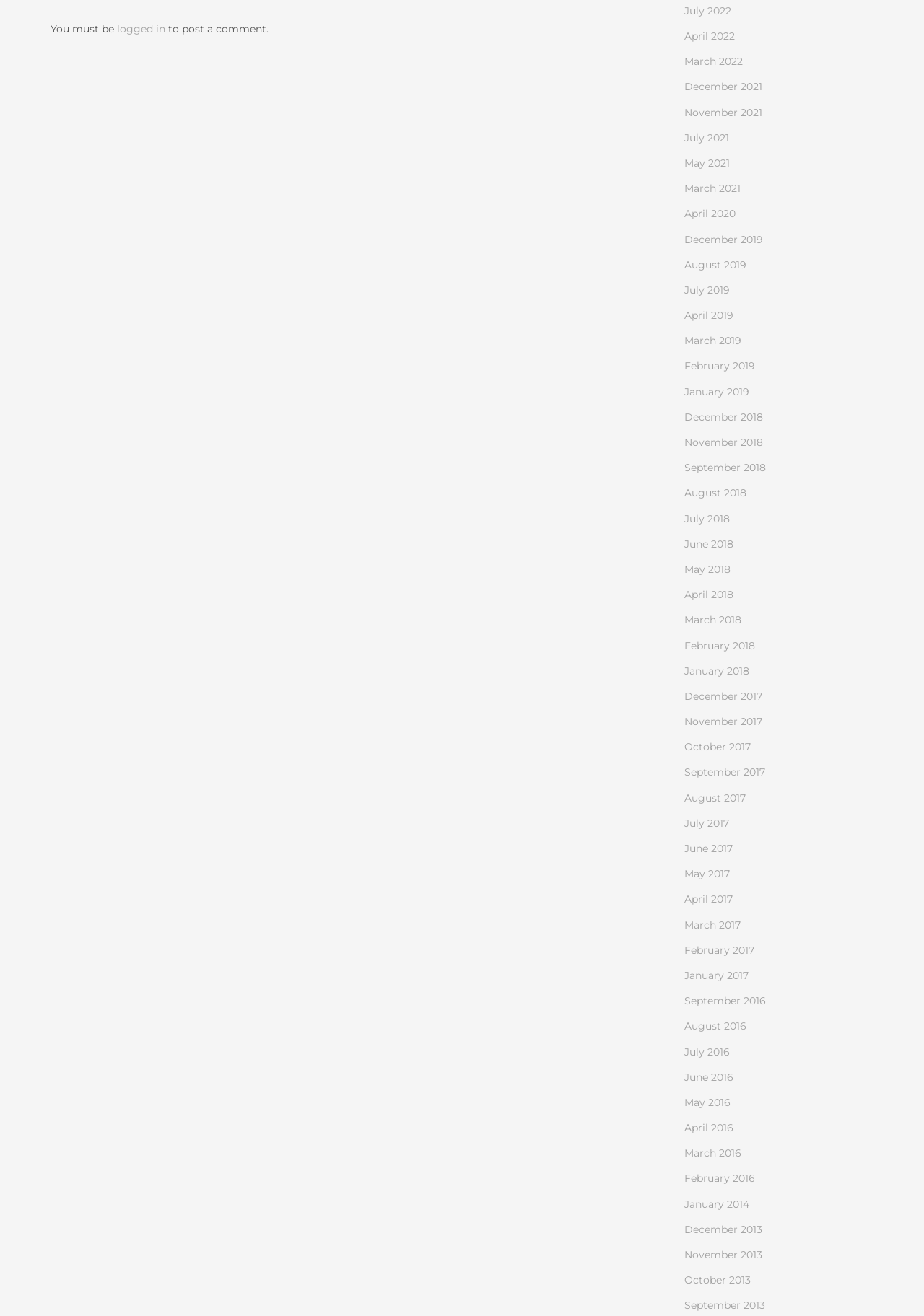What is the most recent month listed on the webpage?
Provide a one-word or short-phrase answer based on the image.

July 2022